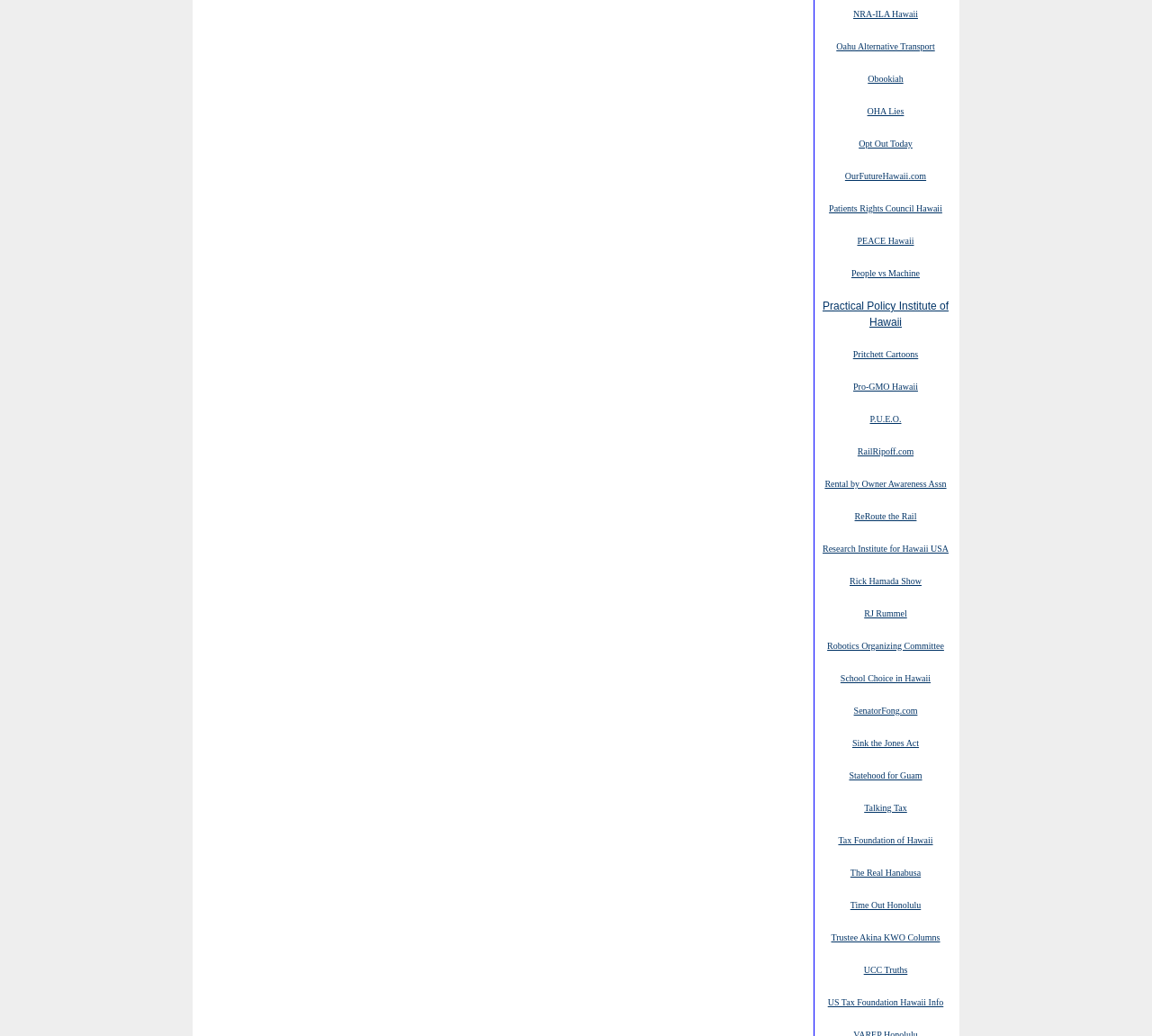Use a single word or phrase to respond to the question:
What is the topic of the website 'OHA Lies'?

Hawaii politics